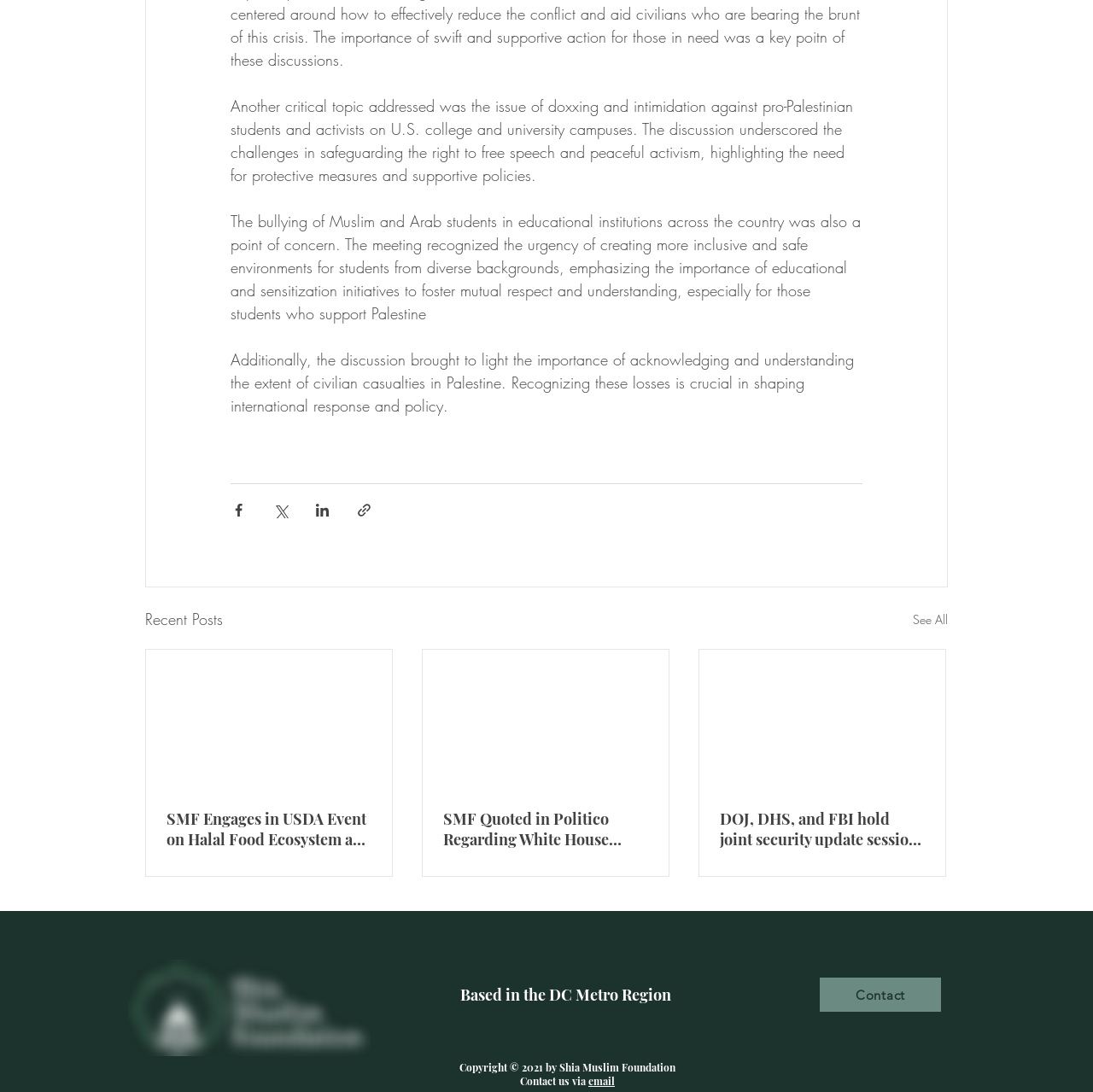What is the purpose of the 'Contact' link?
Using the information from the image, provide a comprehensive answer to the question.

The 'Contact' link allows users to get in touch with the Shia Muslim Foundation, possibly to inquire about their activities, events, or to provide feedback.